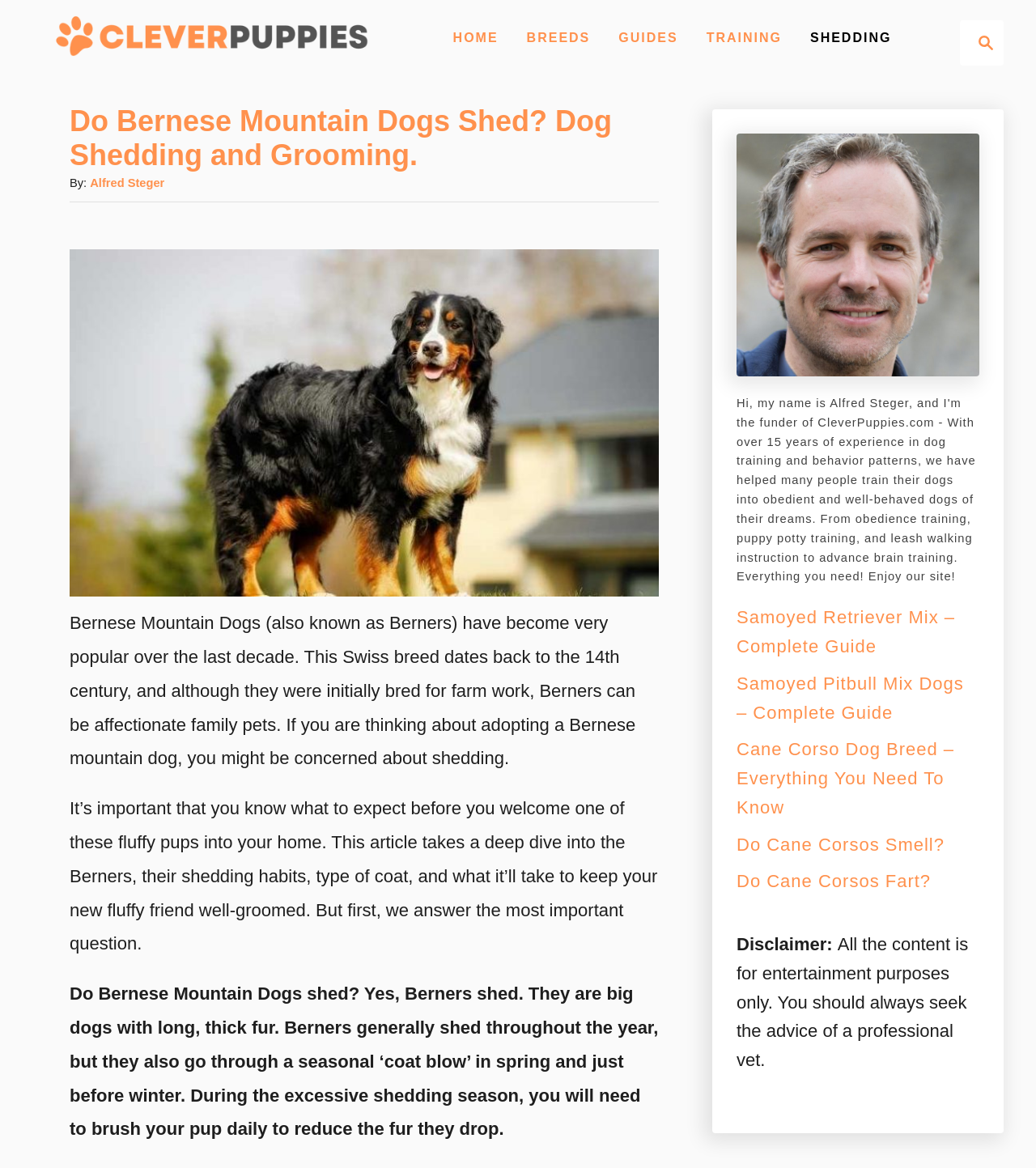By analyzing the image, answer the following question with a detailed response: What is the purpose of brushing a Bernese Mountain Dog daily?

According to the article, during the excessive shedding season, brushing a Bernese Mountain Dog daily is necessary to reduce the amount of fur they drop.